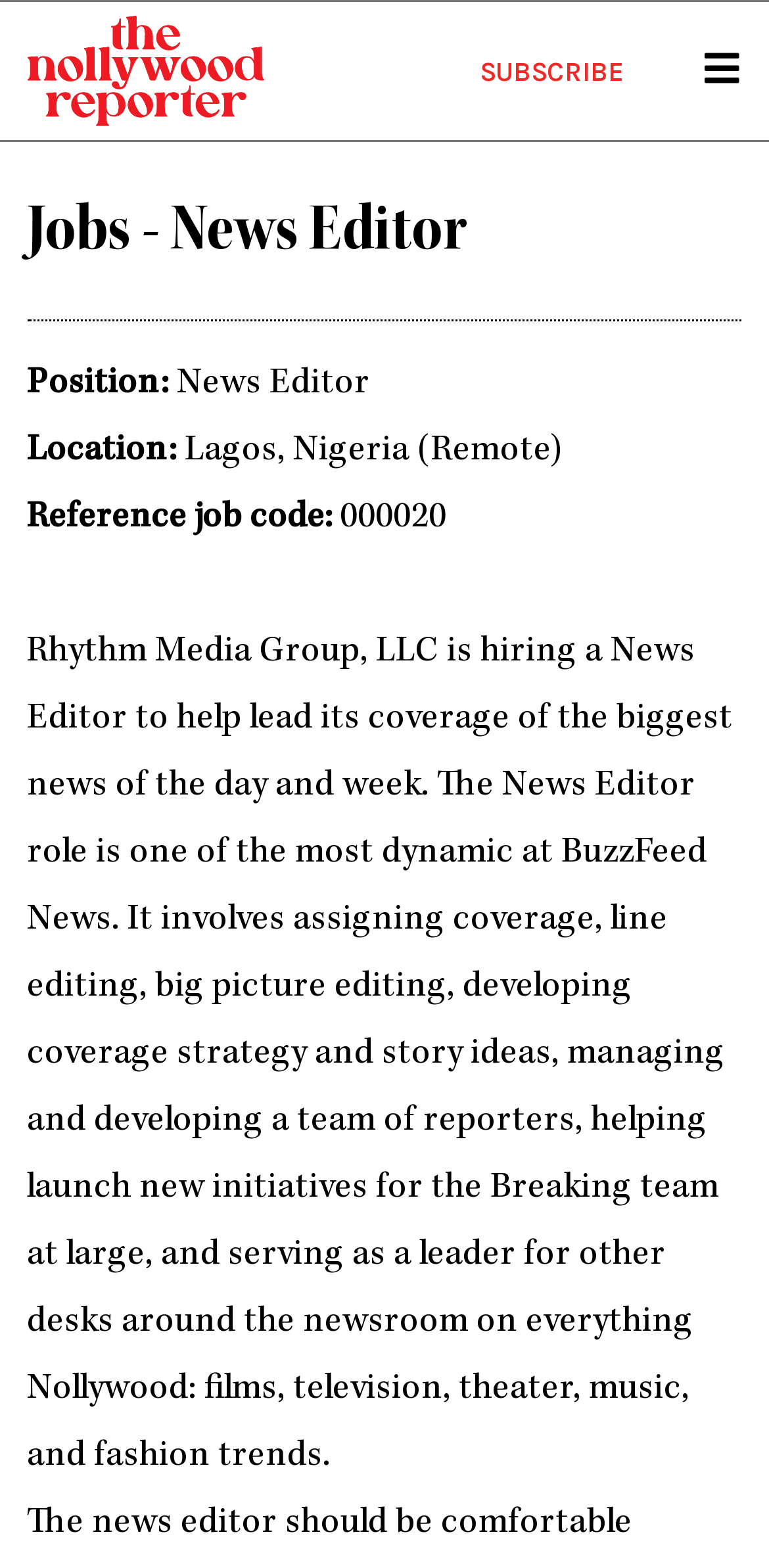Using details from the image, please answer the following question comprehensively:
What is the job position being hired?

The job position being hired is News Editor, which is mentioned in the heading 'Jobs - News Editor' and also in the job description.